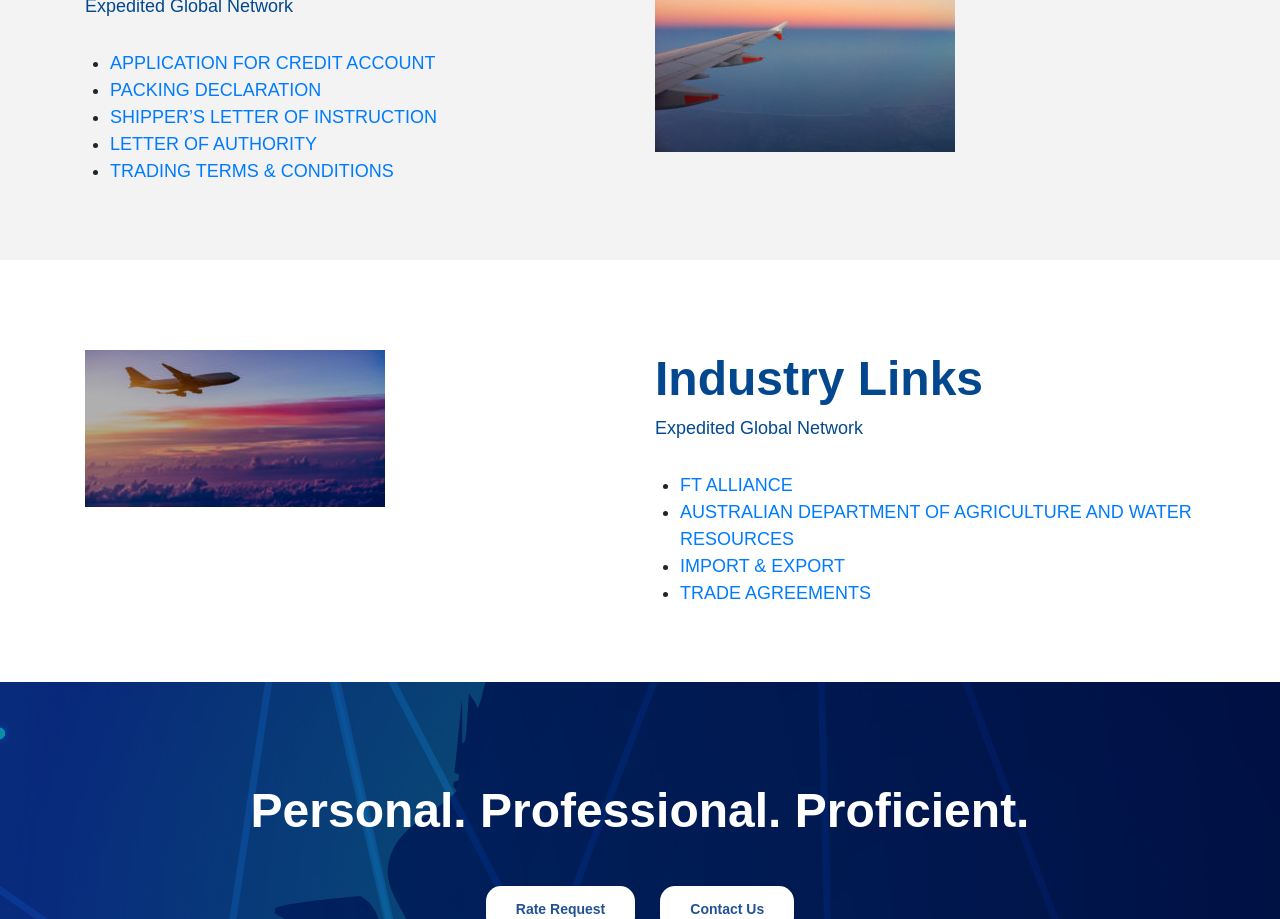Pinpoint the bounding box coordinates of the clickable area necessary to execute the following instruction: "Check IMPORT & EXPORT". The coordinates should be given as four float numbers between 0 and 1, namely [left, top, right, bottom].

[0.531, 0.605, 0.66, 0.627]